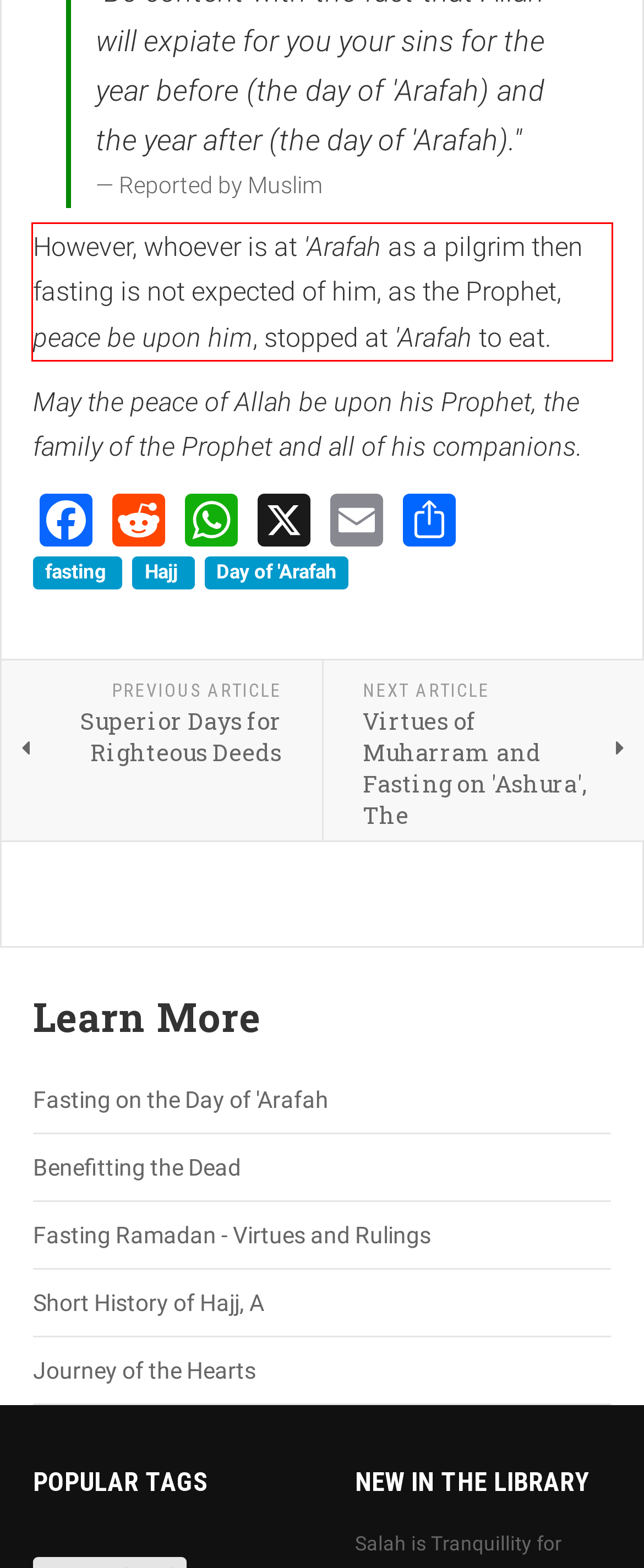You are given a screenshot showing a webpage with a red bounding box. Perform OCR to capture the text within the red bounding box.

However, whoever is at 'Arafah as a pilgrim then fasting is not expected of him, as the Prophet, peace be upon him, stopped at 'Arafah to eat.